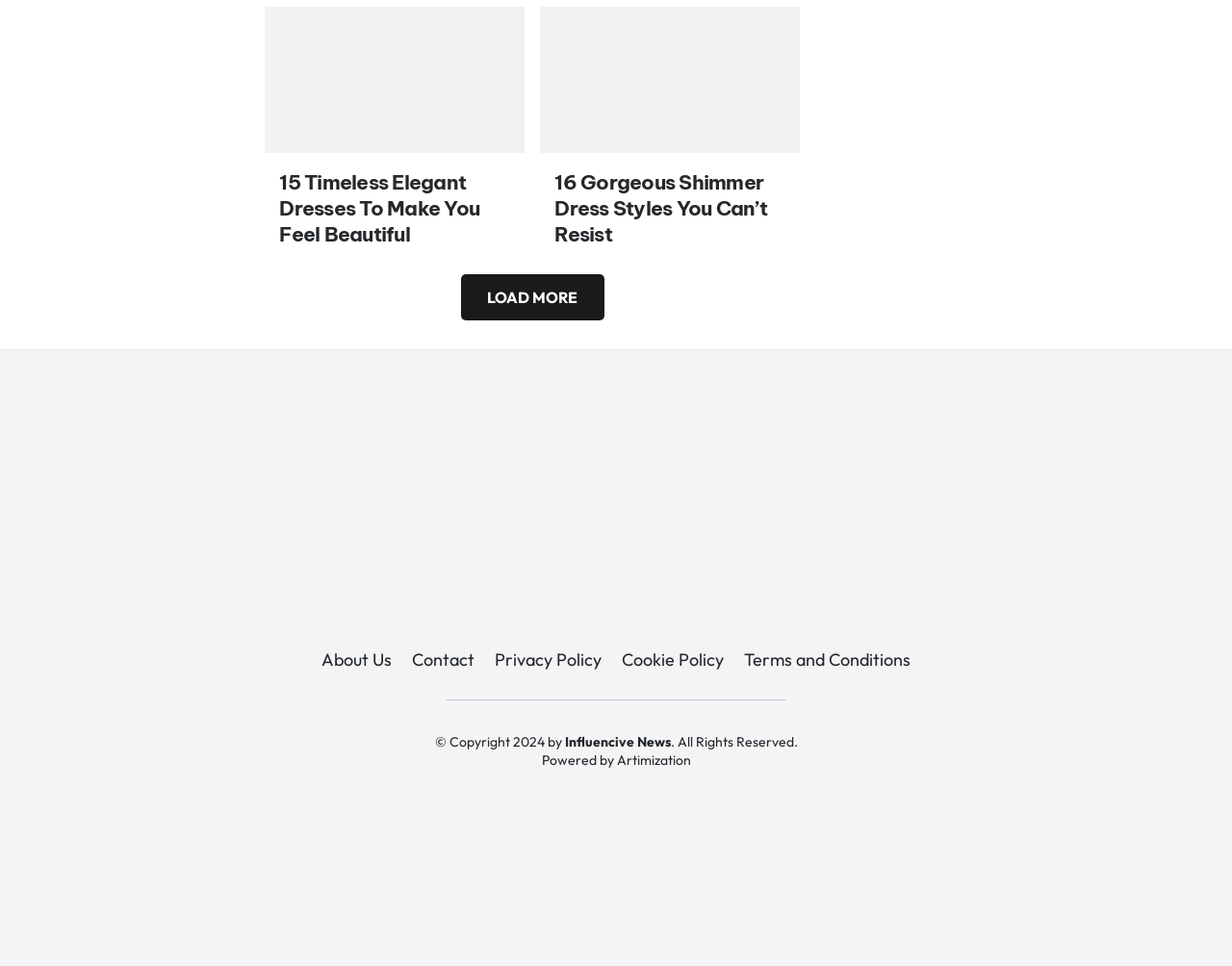Locate the bounding box coordinates of the UI element described by: "Contact". Provide the coordinates as four float numbers between 0 and 1, formatted as [left, top, right, bottom].

[0.334, 0.672, 0.385, 0.694]